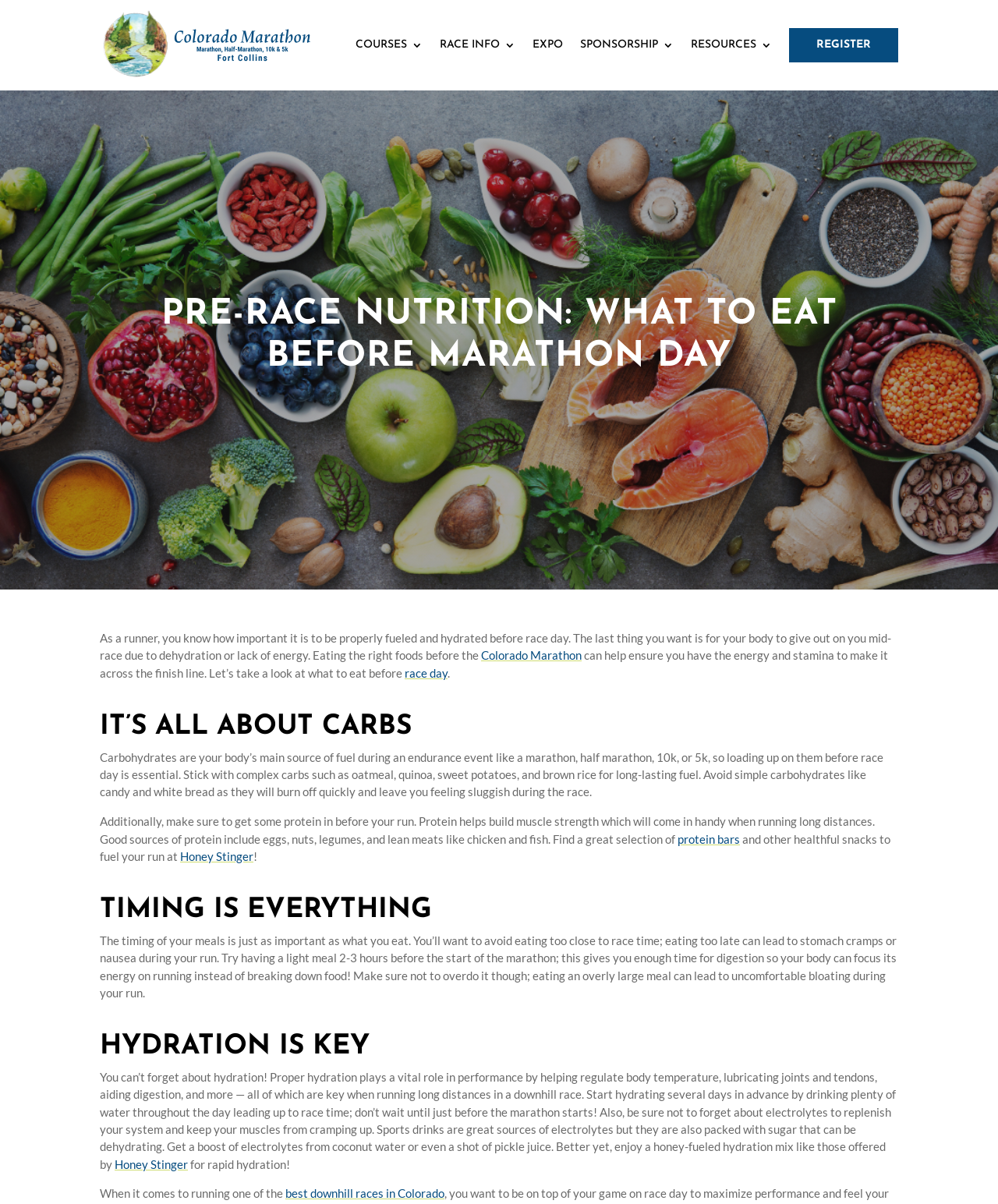Using the format (top-left x, top-left y, bottom-right x, bottom-right y), provide the bounding box coordinates for the described UI element. All values should be floating point numbers between 0 and 1: best downhill races in Colorado

[0.286, 0.985, 0.445, 0.997]